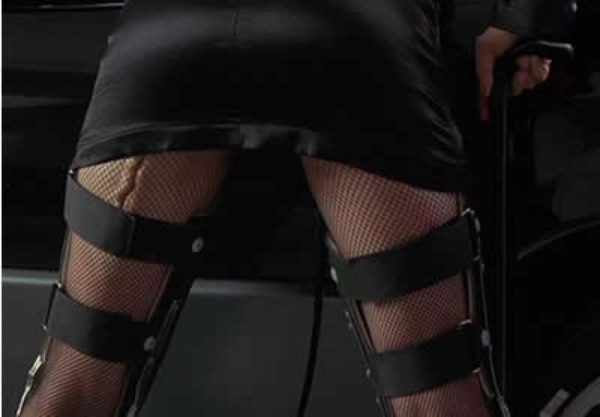What is the color of the dress?
With the help of the image, please provide a detailed response to the question.

The caption describes the subject as wearing a fitted black dress, which indicates that the dress is black in color.